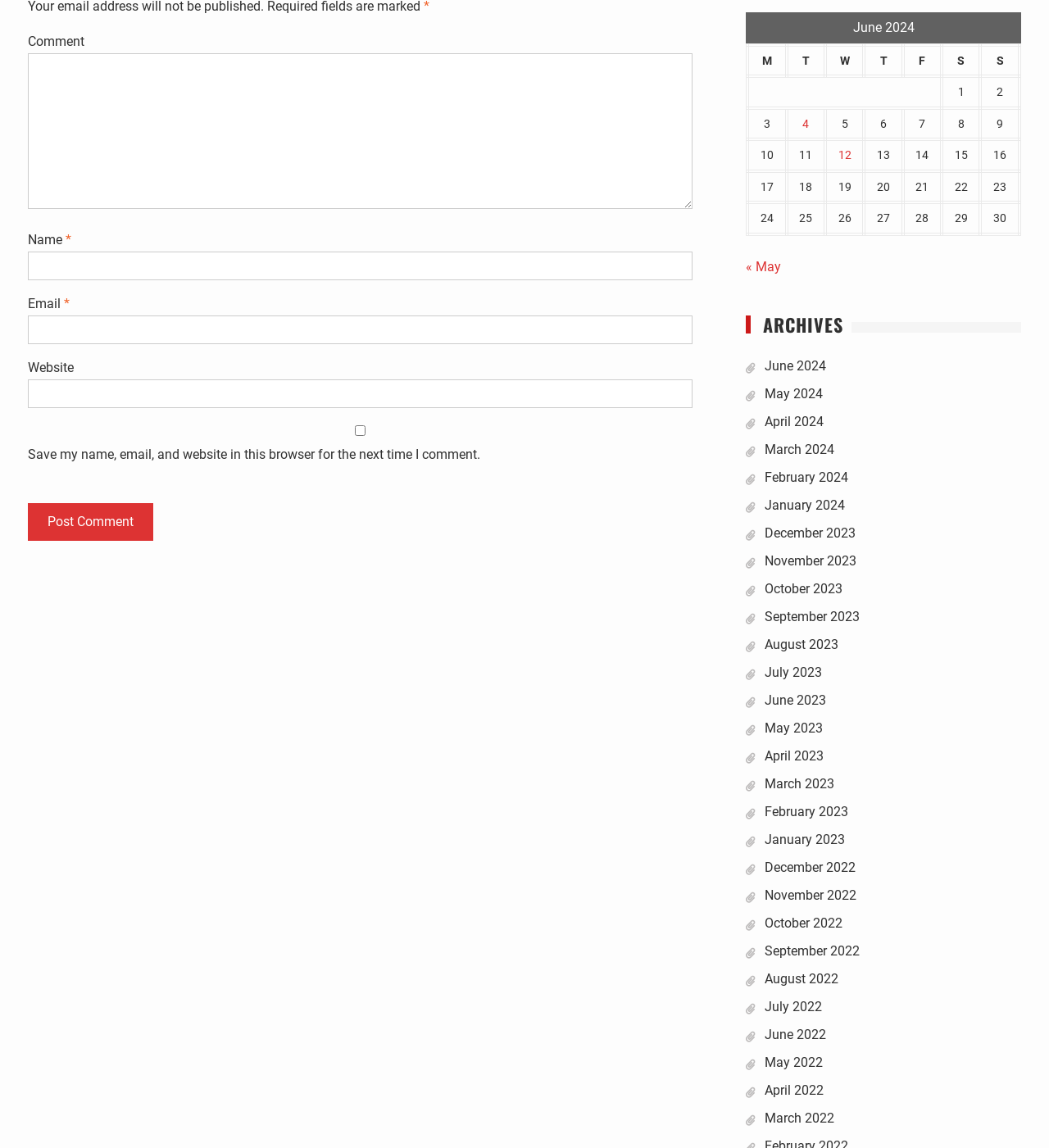Provide the bounding box coordinates of the UI element this sentence describes: "name="submit" value="Post Comment"".

[0.027, 0.438, 0.146, 0.471]